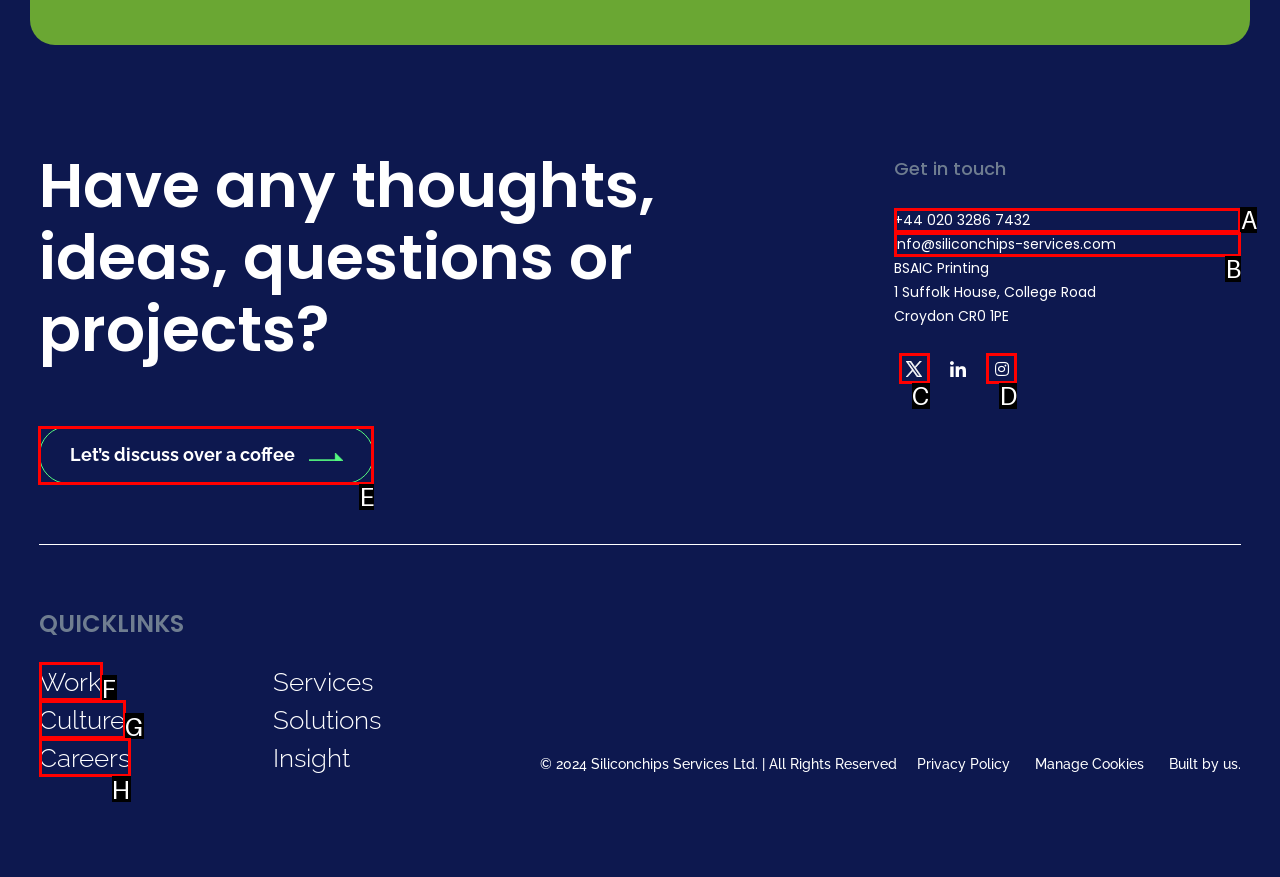Specify which UI element should be clicked to accomplish the task: Click on the 'Debating Development Research' link. Answer with the letter of the correct choice.

None